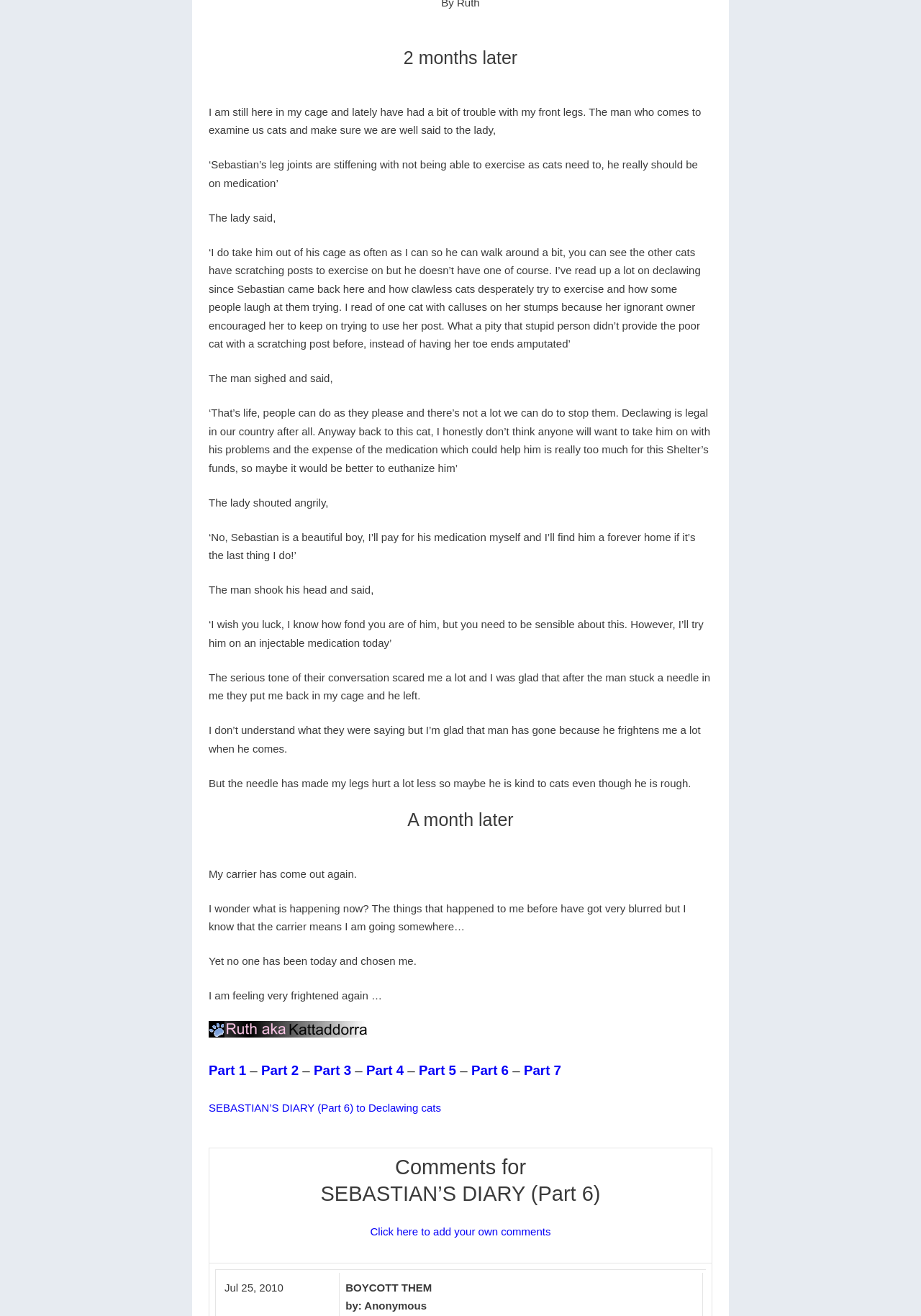Please provide the bounding box coordinates in the format (top-left x, top-left y, bottom-right x, bottom-right y). Remember, all values are floating point numbers between 0 and 1. What is the bounding box coordinate of the region described as: Part 1

[0.227, 0.651, 0.267, 0.662]